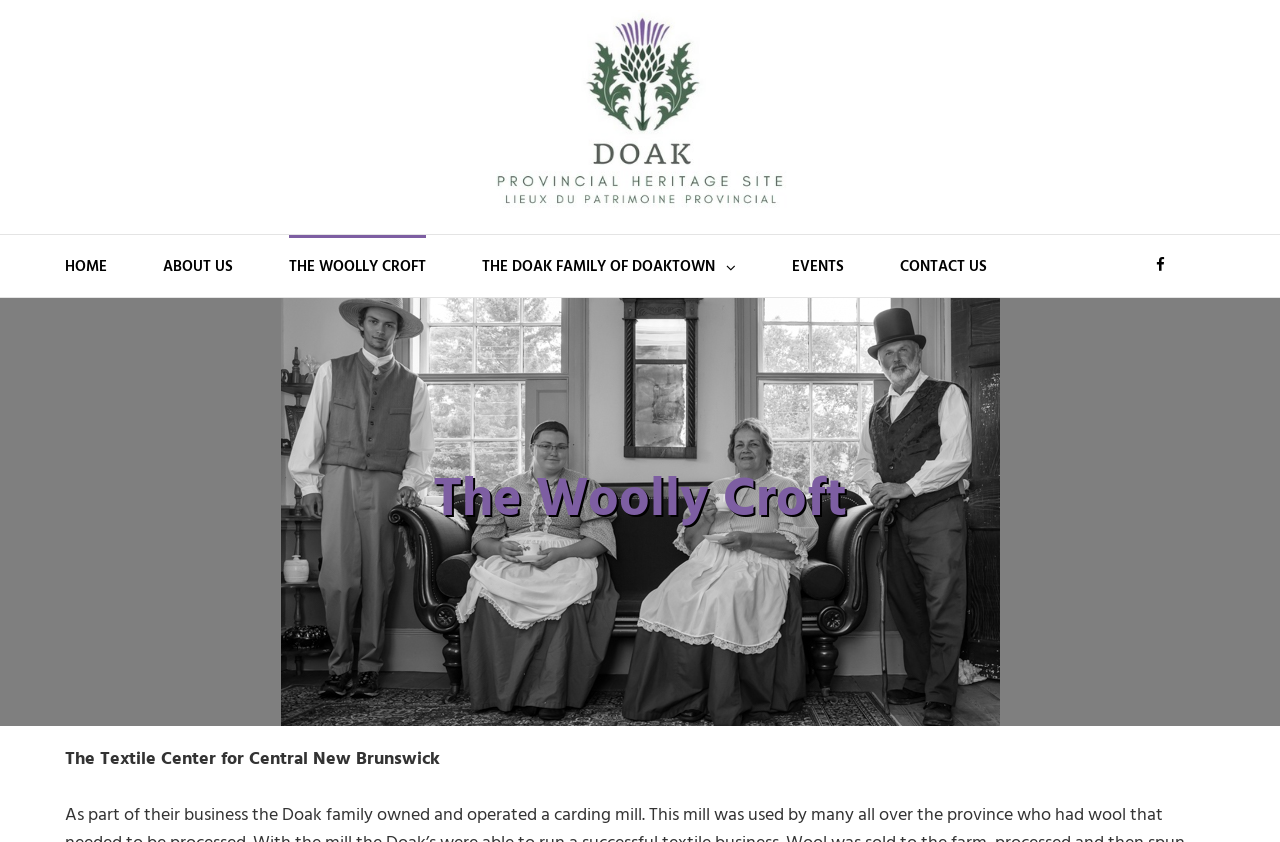What is the name of the textile center?
Please use the image to provide a one-word or short phrase answer.

The Textile Center for Central New Brunswick